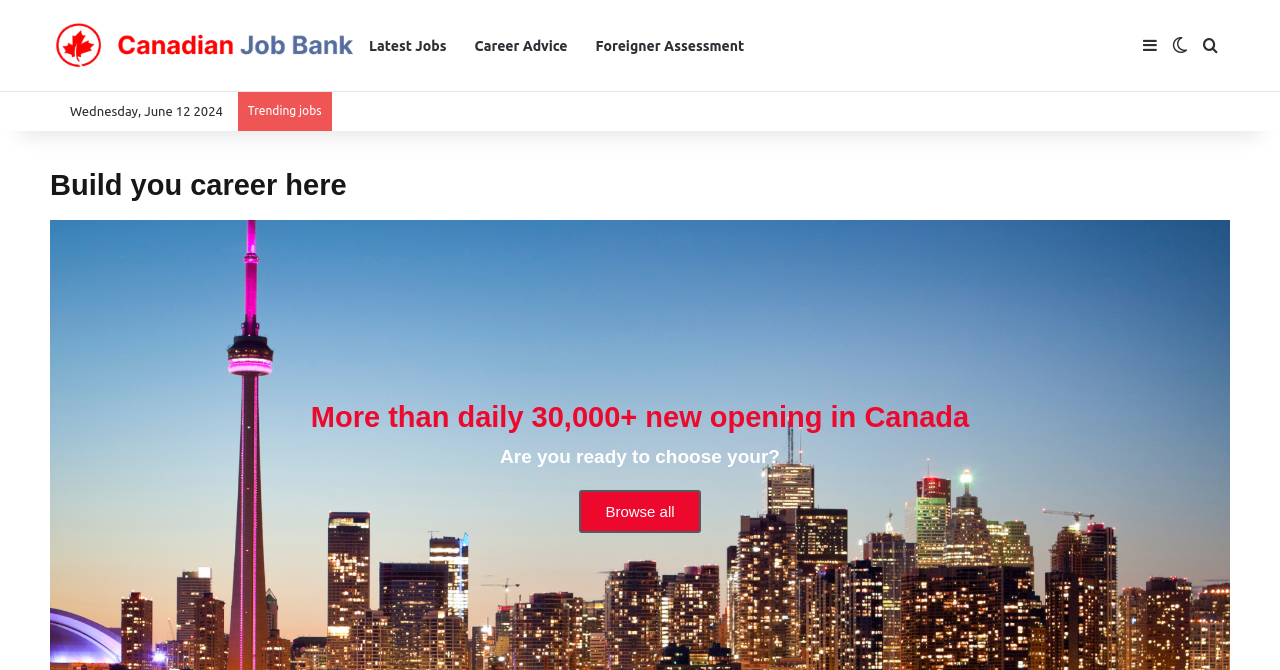Please find the bounding box for the UI element described by: "Canadian Job Bank".

[0.043, 0.034, 0.277, 0.103]